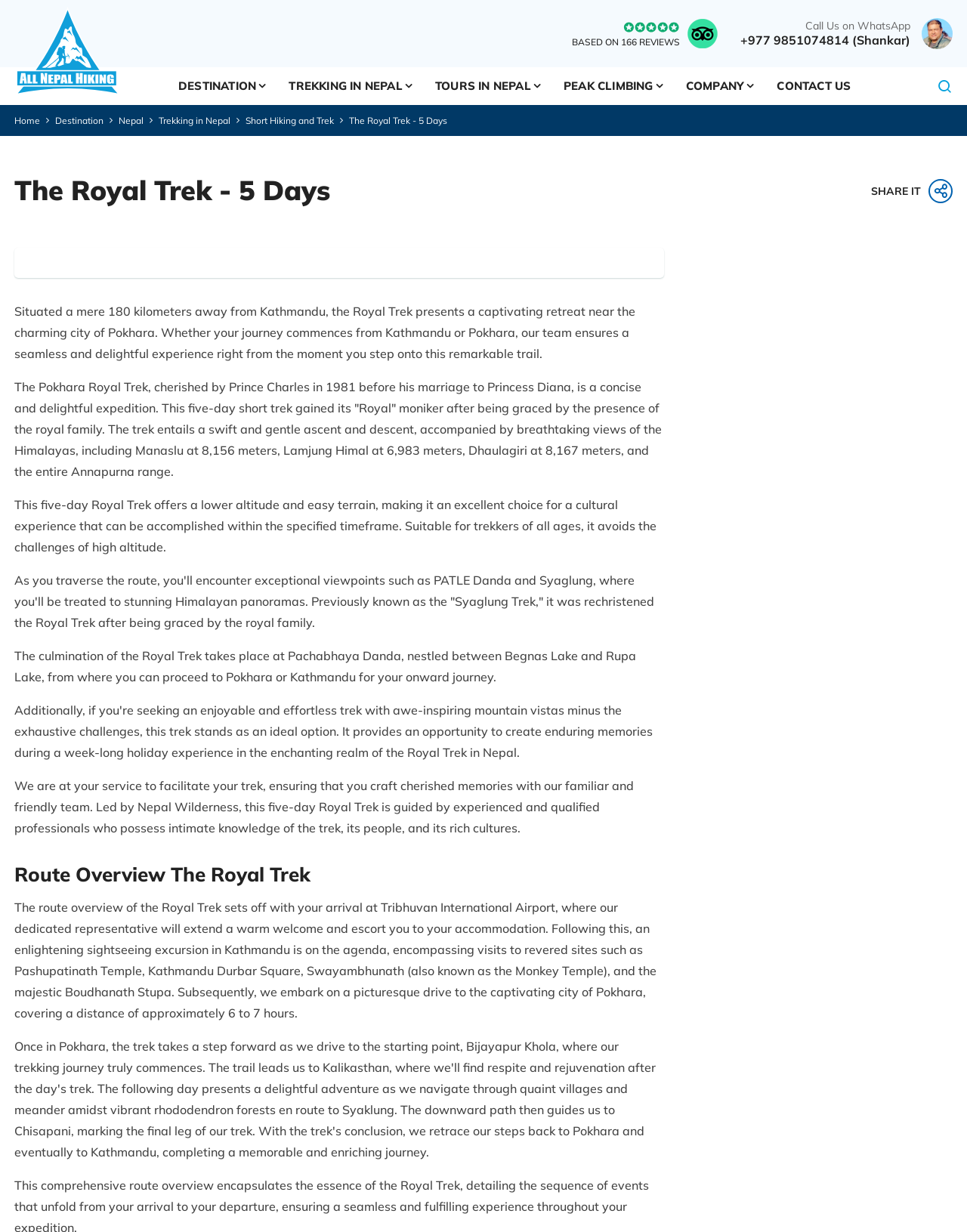Identify the bounding box coordinates of the clickable region to carry out the given instruction: "Click on the 'share button'".

[0.901, 0.148, 0.985, 0.163]